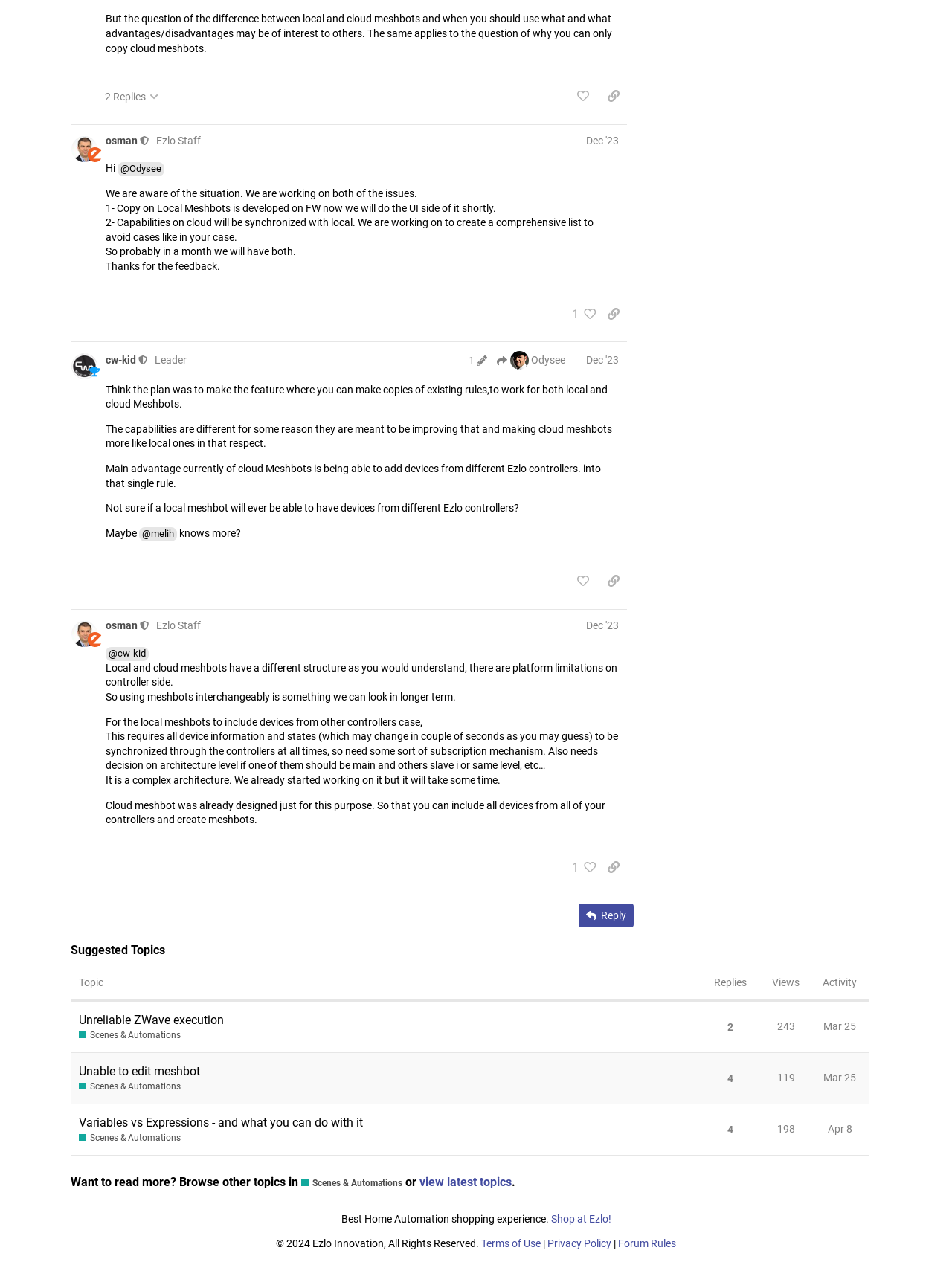Find the bounding box coordinates of the clickable element required to execute the following instruction: "Share a link to this post". Provide the coordinates as four float numbers between 0 and 1, i.e., [left, top, right, bottom].

[0.63, 0.067, 0.659, 0.086]